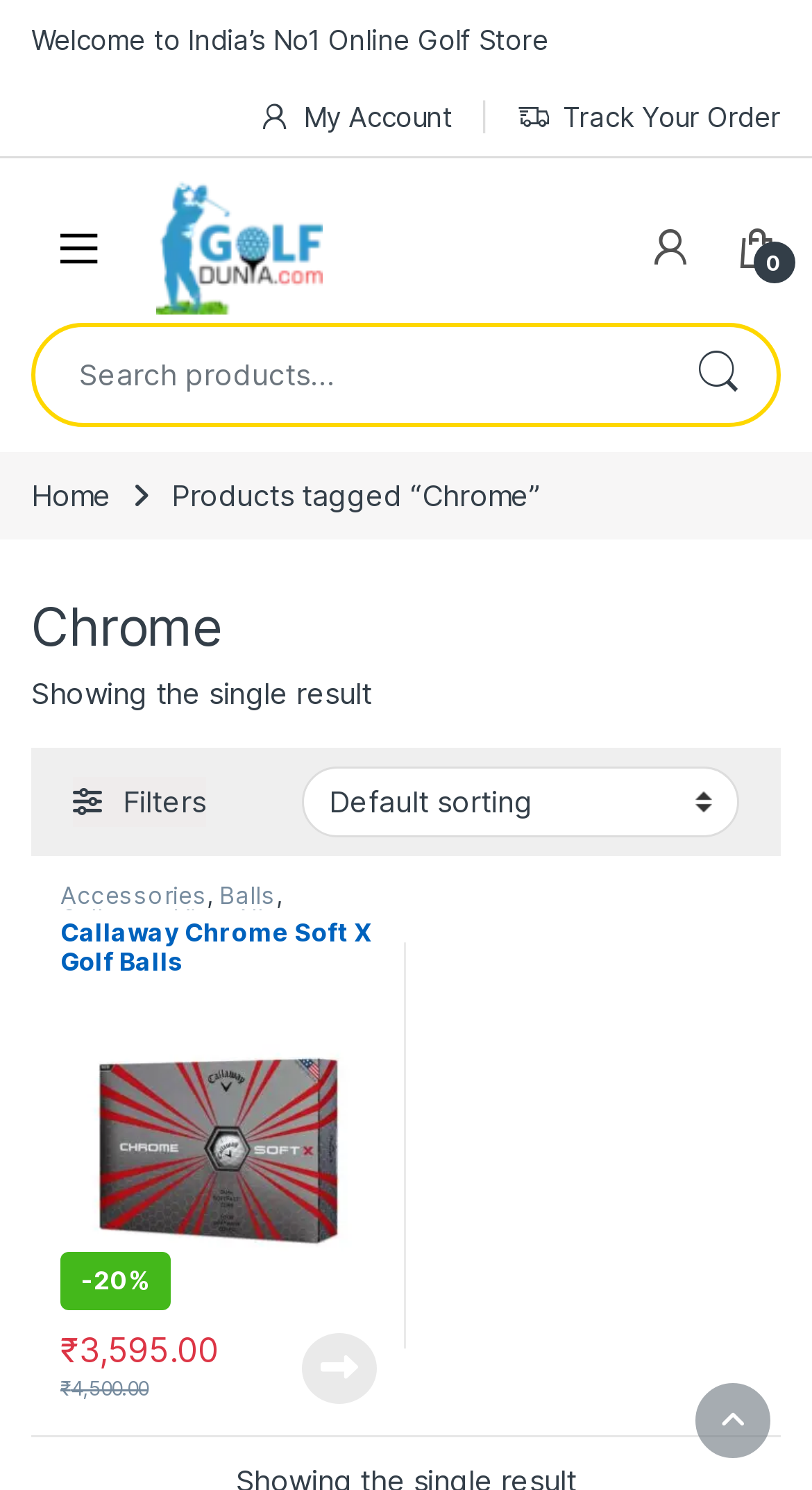Please identify the bounding box coordinates of the element that needs to be clicked to perform the following instruction: "Track your order".

[0.637, 0.052, 0.962, 0.104]